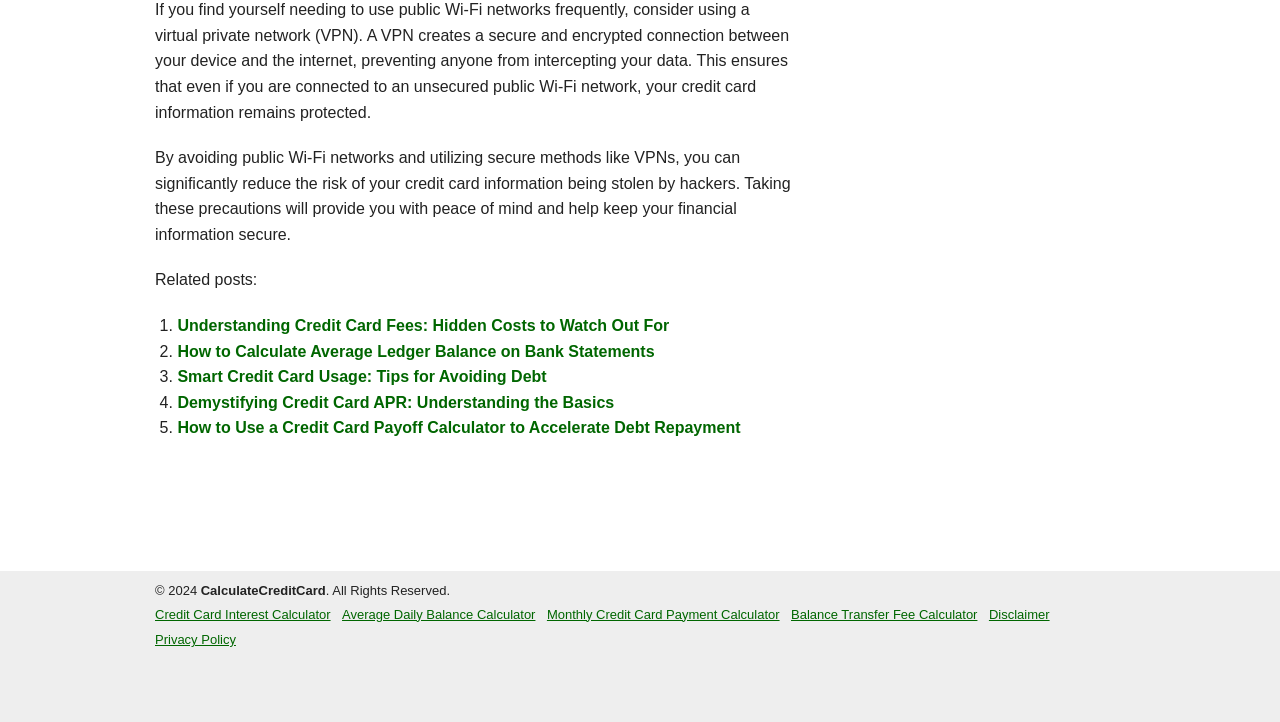Can you show the bounding box coordinates of the region to click on to complete the task described in the instruction: "Visit 'Credit Card Interest Calculator'"?

[0.121, 0.84, 0.258, 0.861]